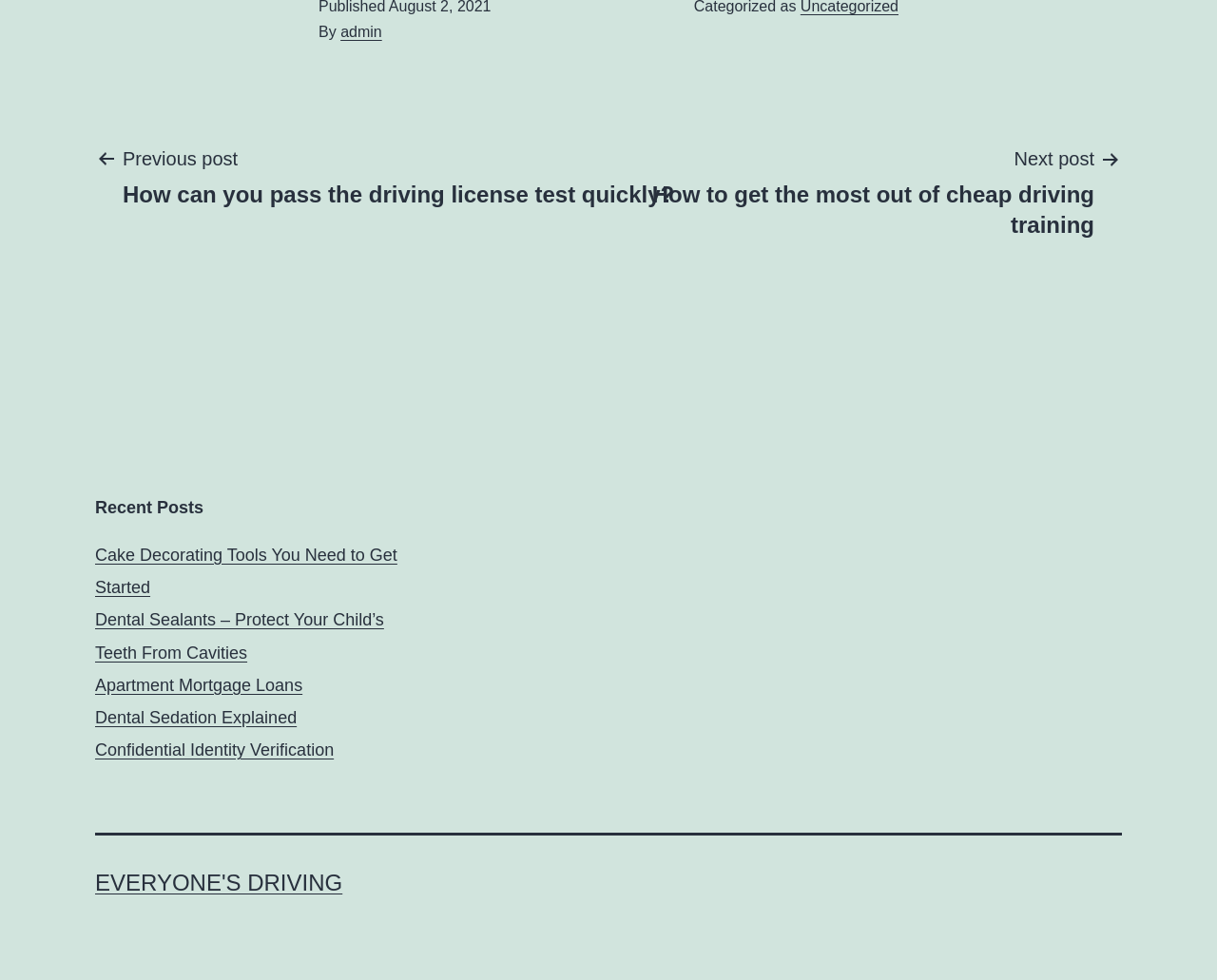Please determine the bounding box coordinates for the UI element described as: "Everyone's driving".

[0.078, 0.888, 0.281, 0.914]